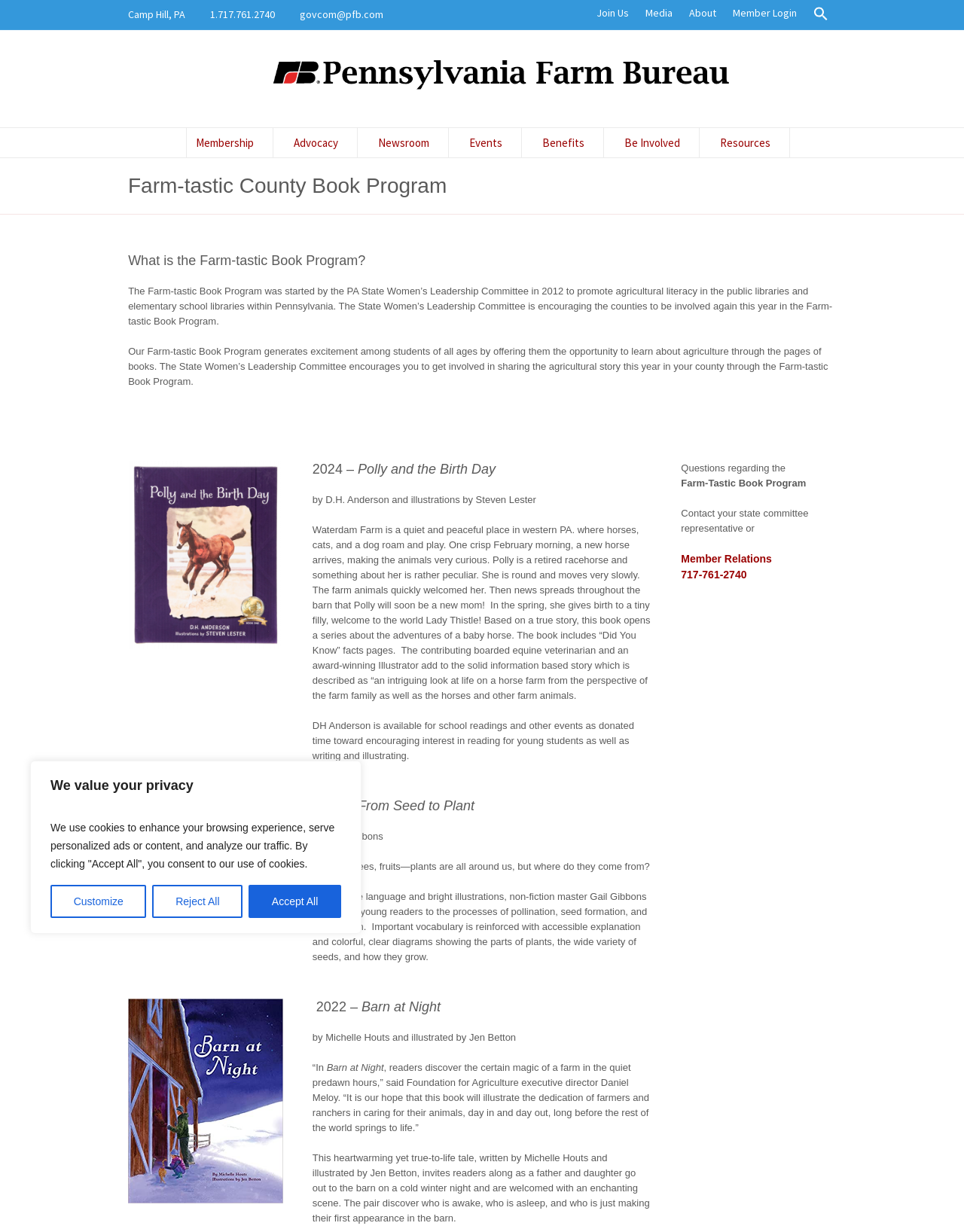Pinpoint the bounding box coordinates of the element you need to click to execute the following instruction: "Click Join Us". The bounding box should be represented by four float numbers between 0 and 1, in the format [left, top, right, bottom].

[0.629, 0.002, 0.652, 0.019]